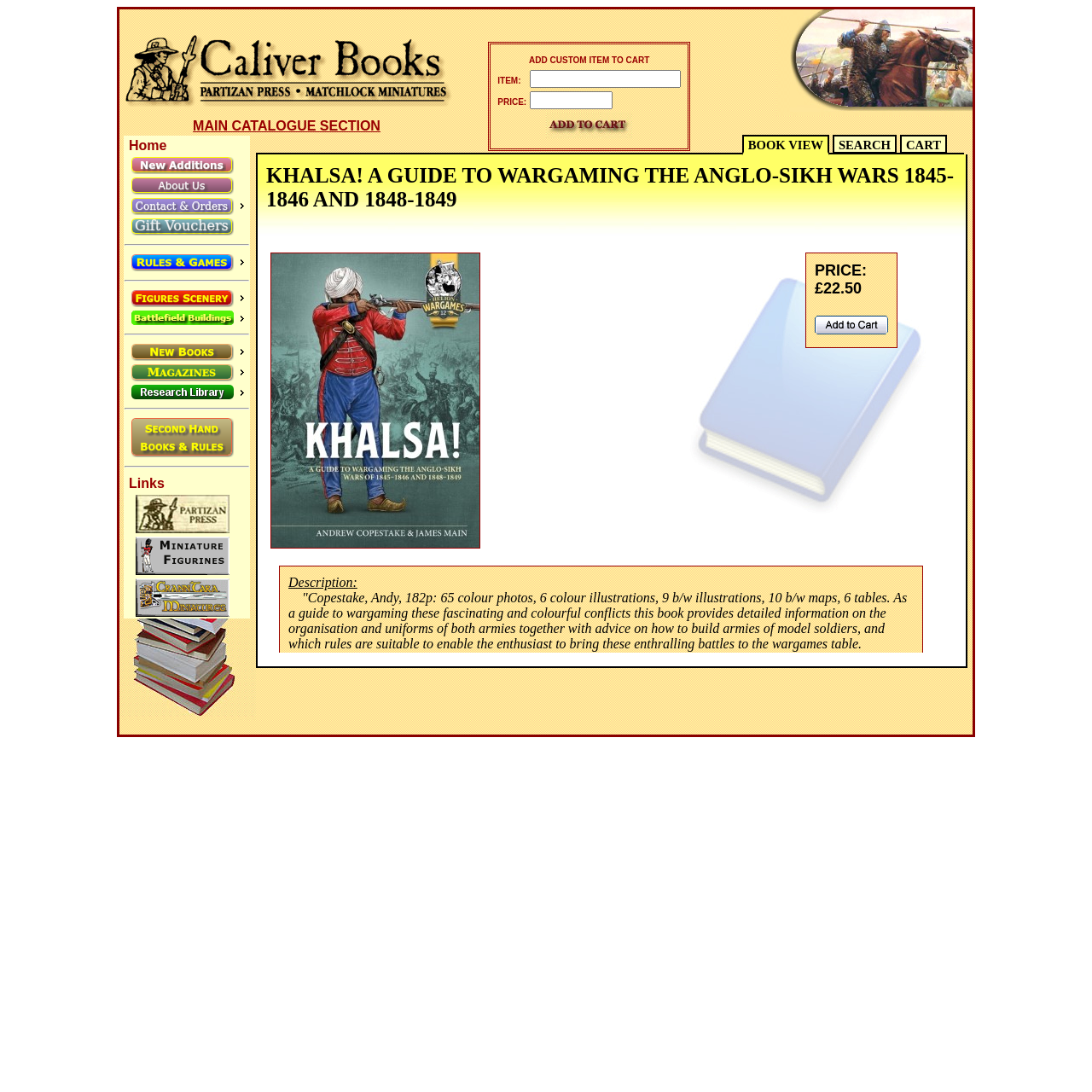Based on the image, please elaborate on the answer to the following question:
What is the name of the book being described?

I found the answer by looking at the StaticText element with the text 'KHALSA! A GUIDE TO WARGAMING THE ANGLO-SIKH WARS 1845-1846 AND 1848-1849' which is likely to be the title of the book being described.